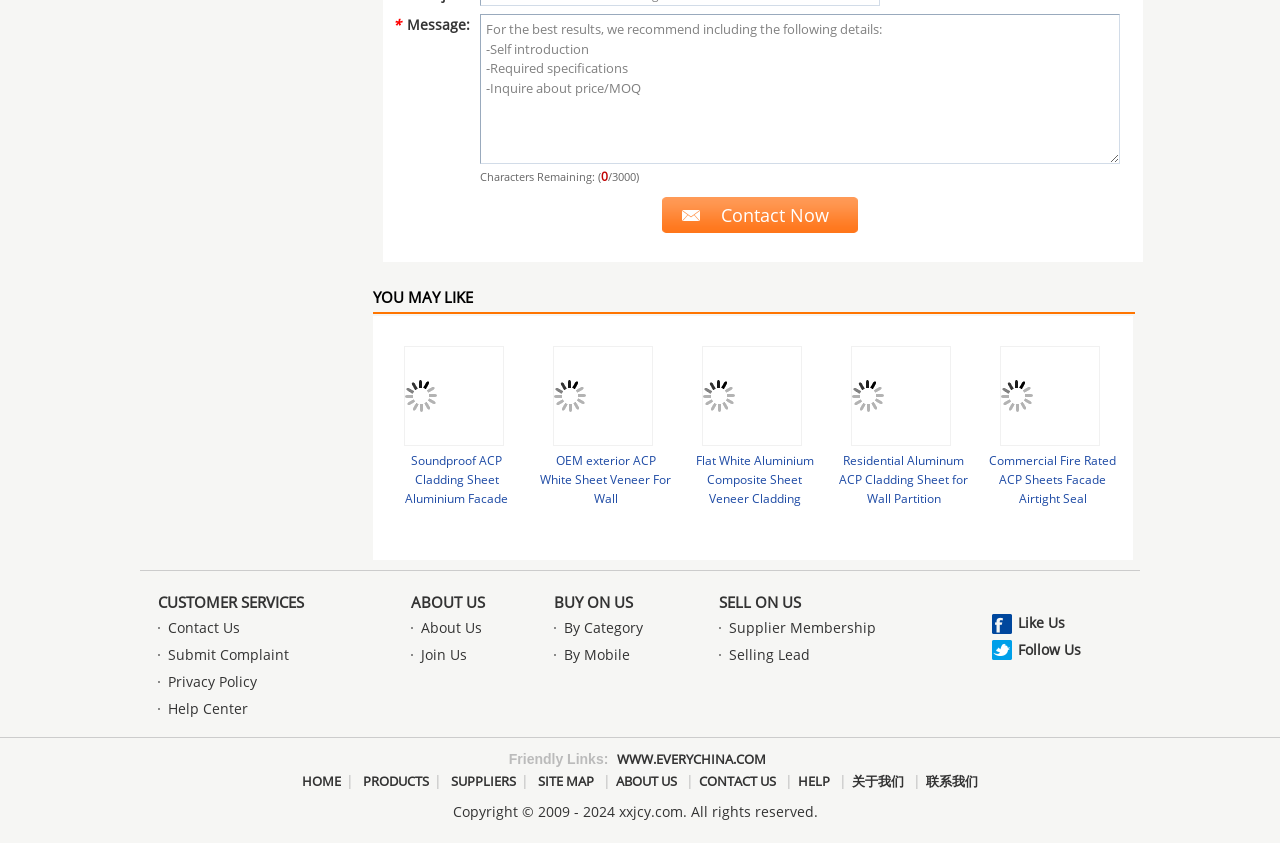What is the copyright information at the bottom of the page?
Using the picture, provide a one-word or short phrase answer.

Copyright © 2009 - 2024 xxjcy.com. All rights reserved.